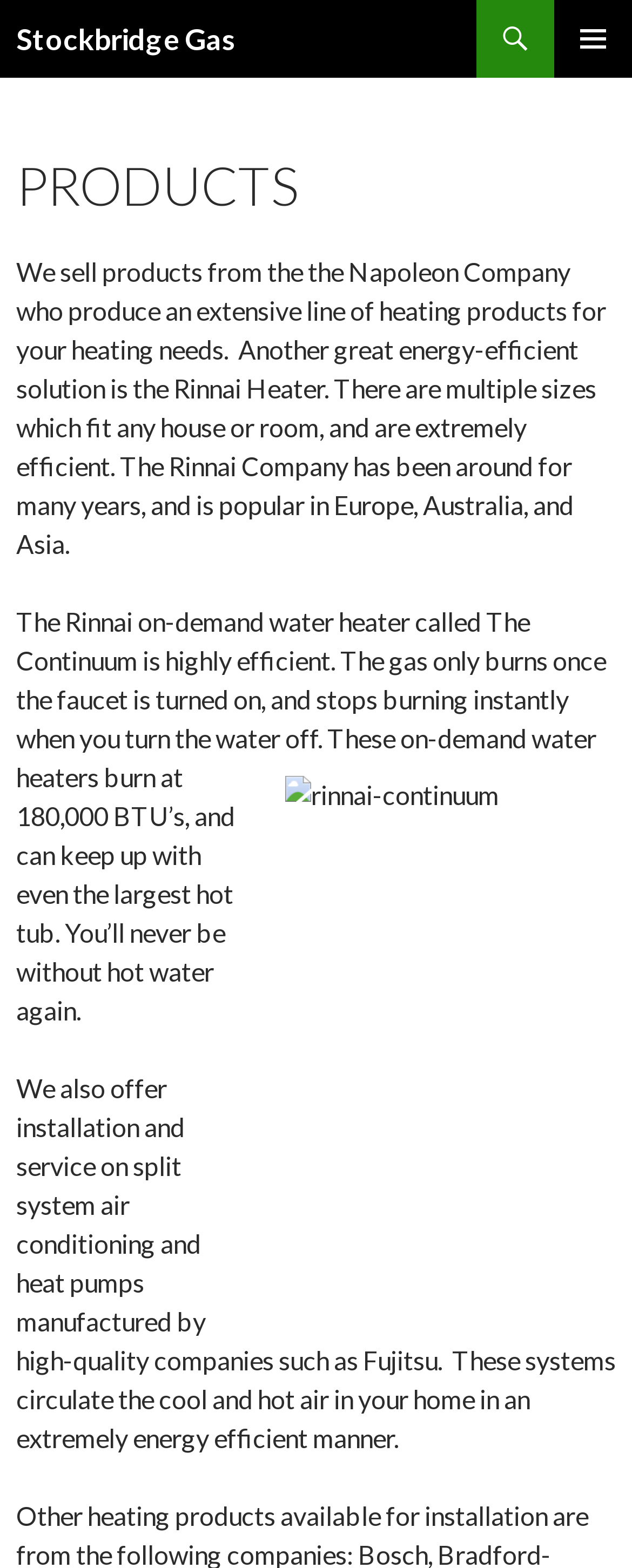What type of air conditioning systems are offered?
From the image, respond using a single word or phrase.

Split system air conditioning